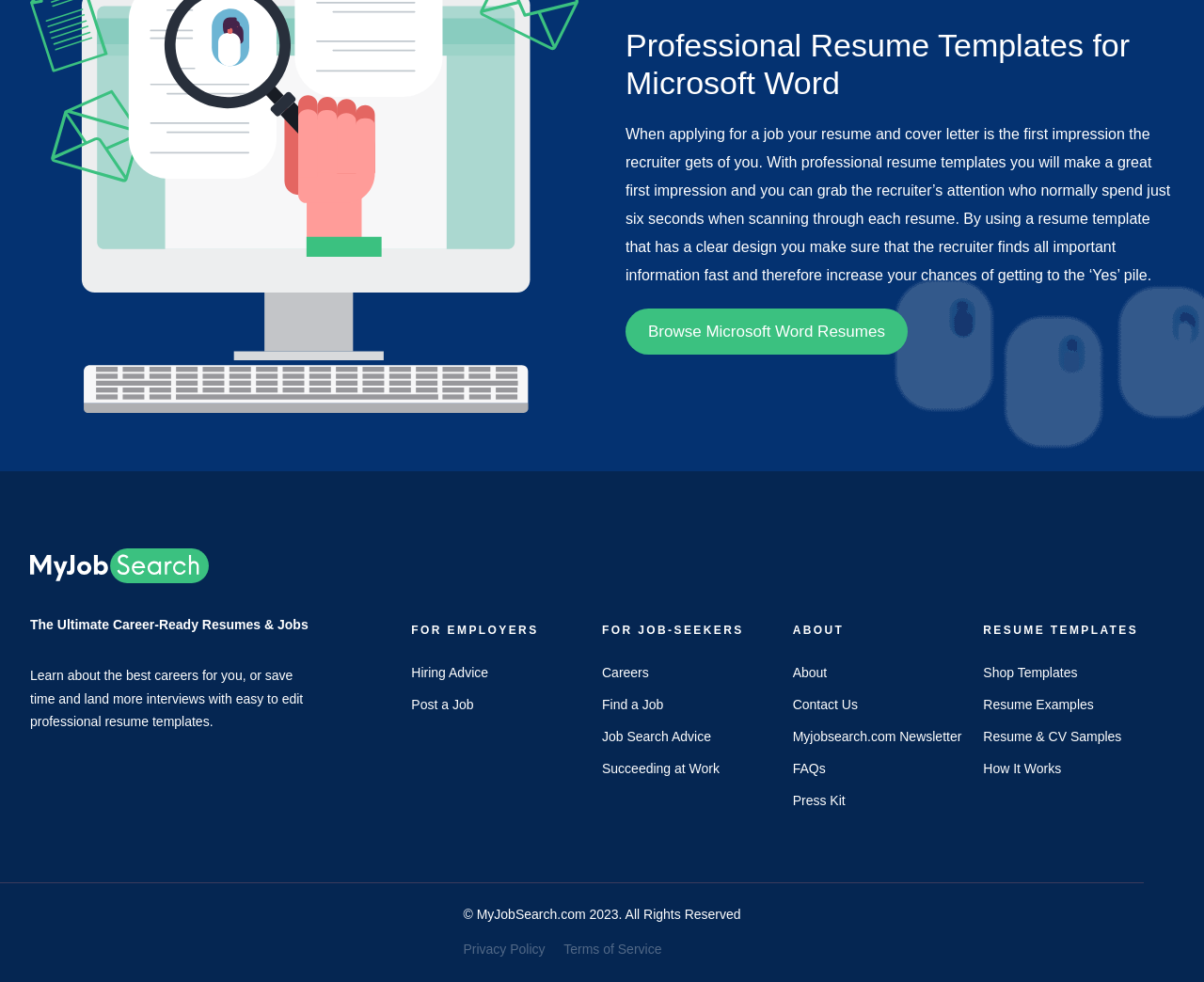What are the two categories of users on this website?
Carefully examine the image and provide a detailed answer to the question.

The webpage has separate sections for 'FOR EMPLOYERS' and 'FOR JOB-SEEKERS', indicating that the website caters to two distinct categories of users.